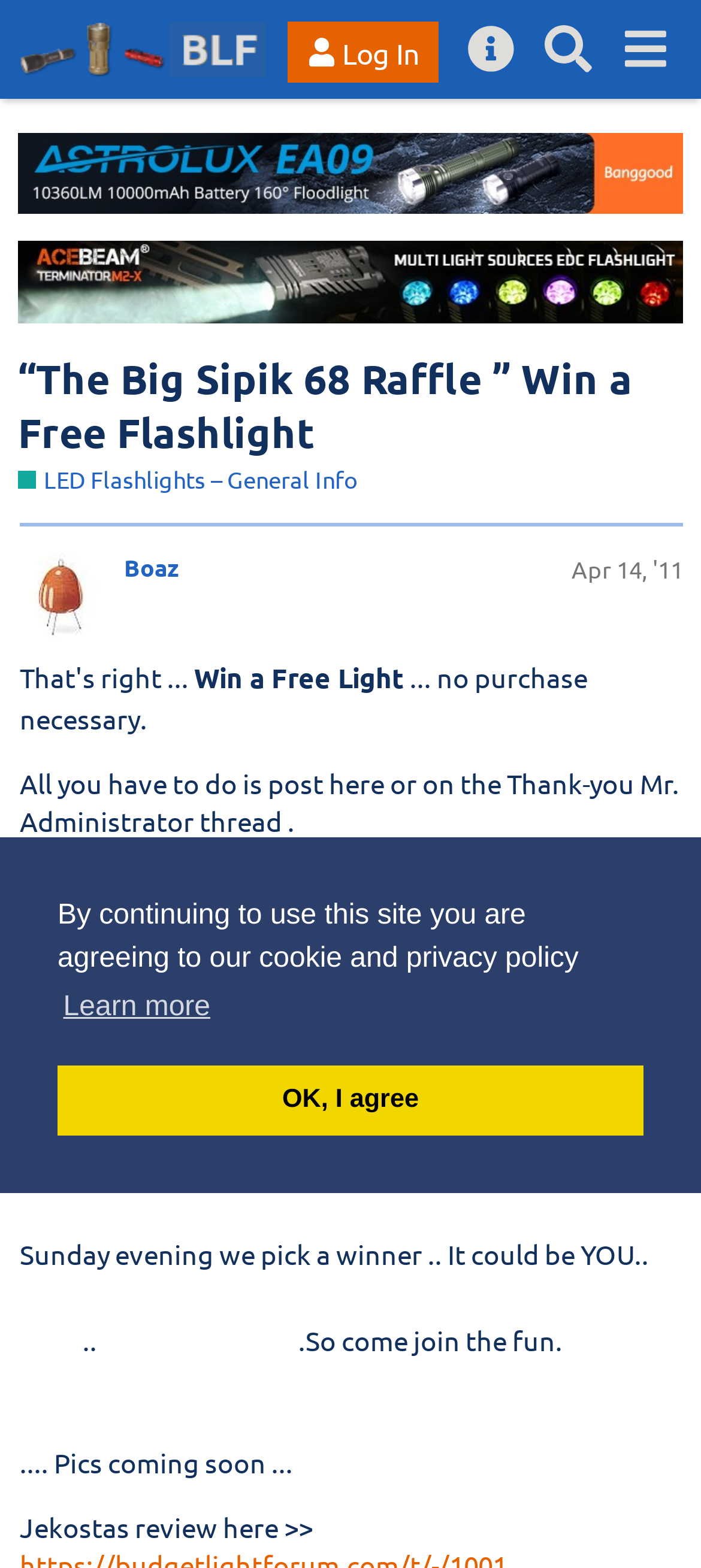Determine the bounding box coordinates of the clickable region to execute the instruction: "Click the link to the 'Thank-you Mr. Administrator' thread". The coordinates should be four float numbers between 0 and 1, denoted as [left, top, right, bottom].

[0.028, 0.553, 0.723, 0.575]